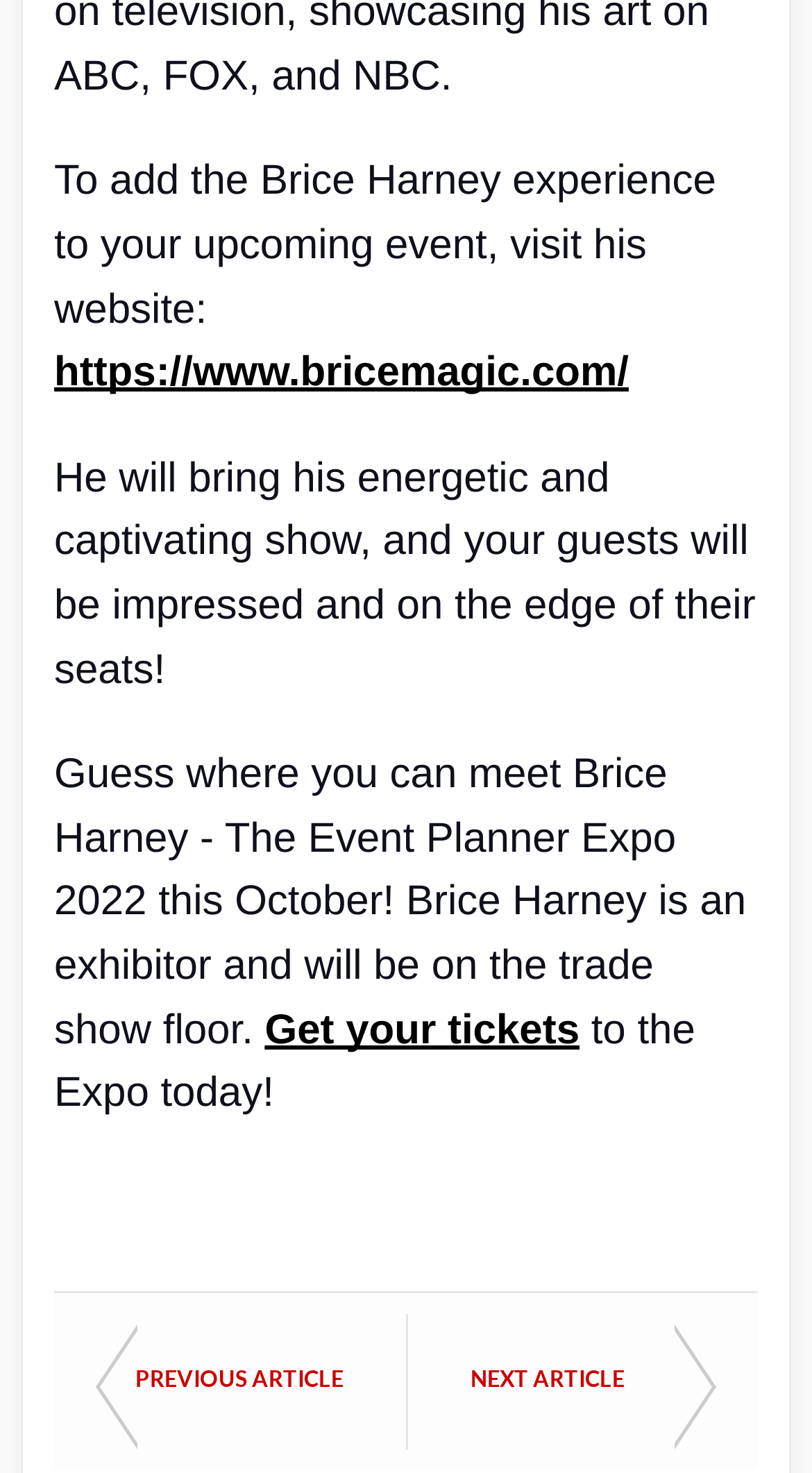From the screenshot, find the bounding box of the UI element matching this description: "https://www.bricemagic.com/". Supply the bounding box coordinates in the form [left, top, right, bottom], each a float between 0 and 1.

[0.067, 0.238, 0.774, 0.269]